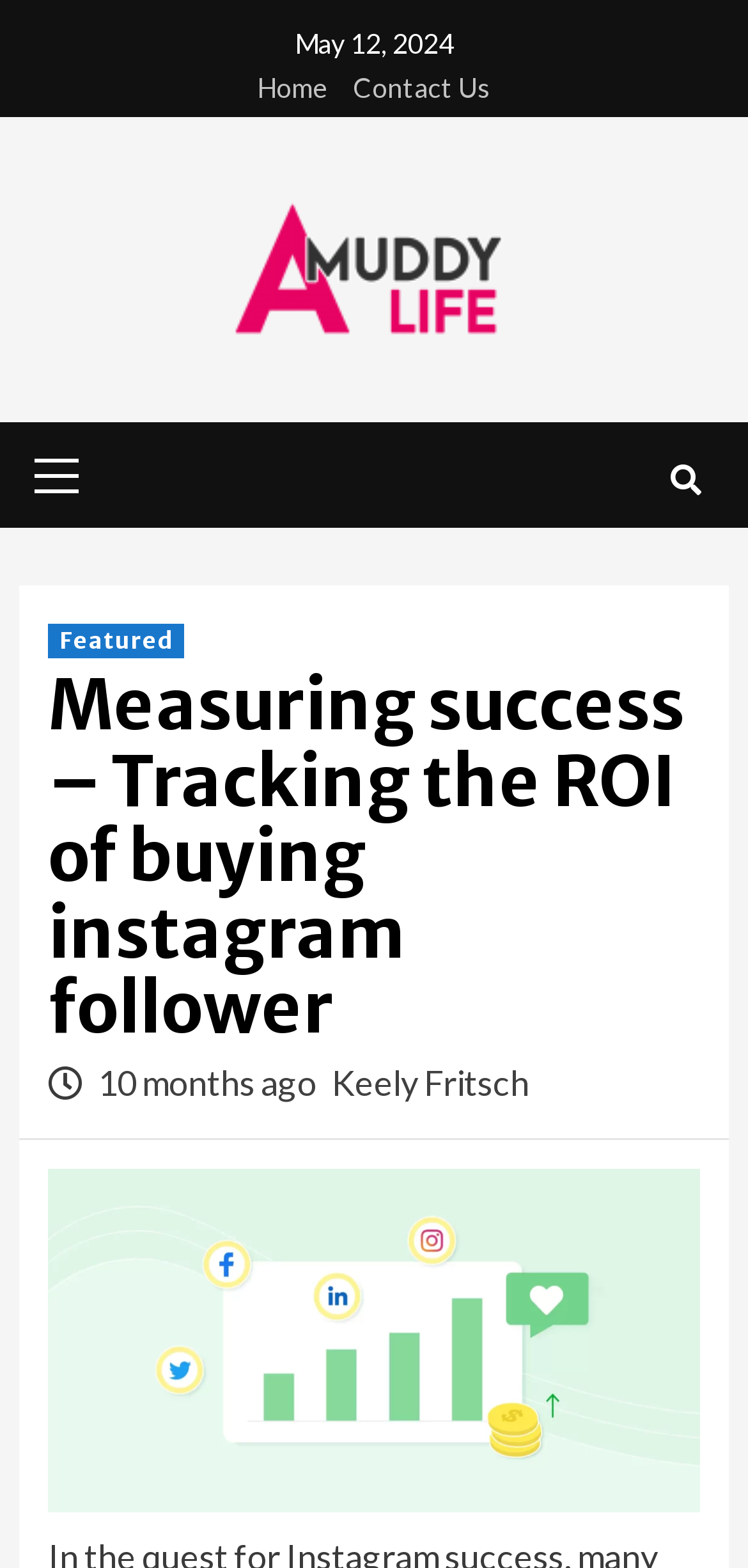What is the category of the article?
Answer the question using a single word or phrase, according to the image.

Featured